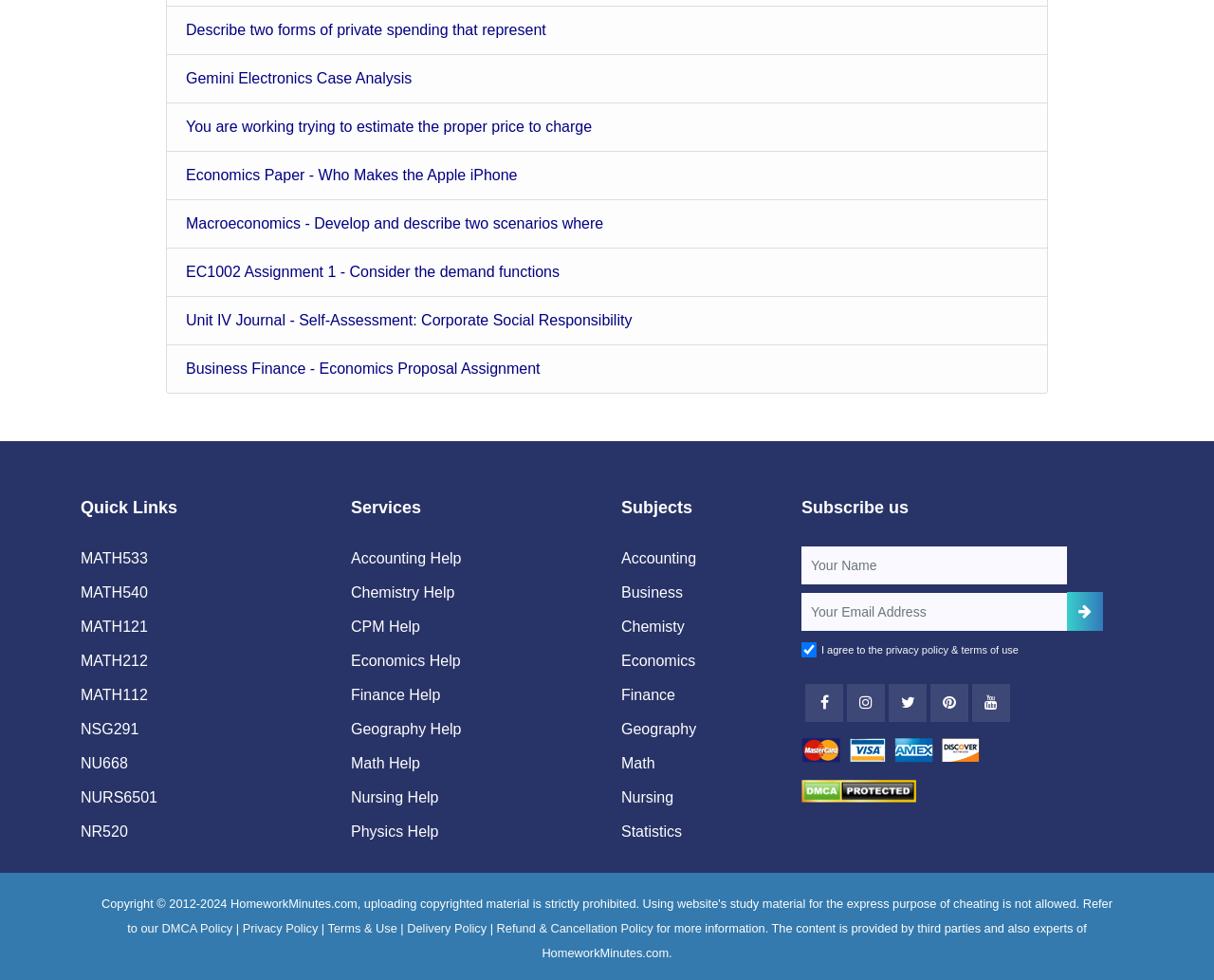What is the purpose of the 'Quick Links' section?
Using the image as a reference, give an elaborate response to the question.

The 'Quick Links' section is located at the top of the webpage and contains links to various courses such as MATH533, MATH540, and NSG291. The purpose of this section is to provide quick access to these courses, allowing users to easily navigate to the relevant pages.